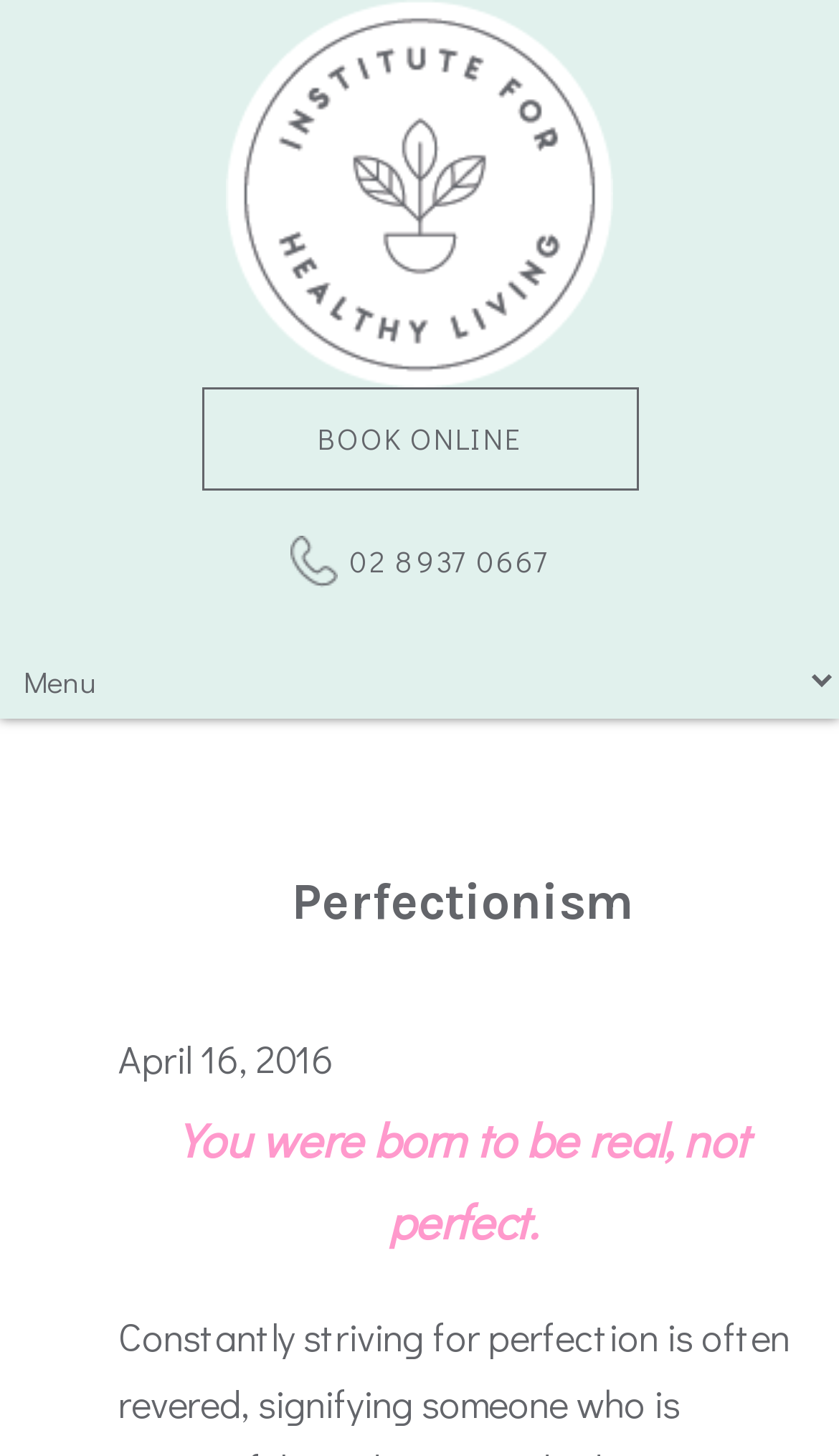What is the date of the article?
Please answer the question with as much detail as possible using the screenshot.

I found the date of the article by looking at the time element with the text '2016-04-16T11:58:34+1000' which is converted to a readable format as 'April 16, 2016'.